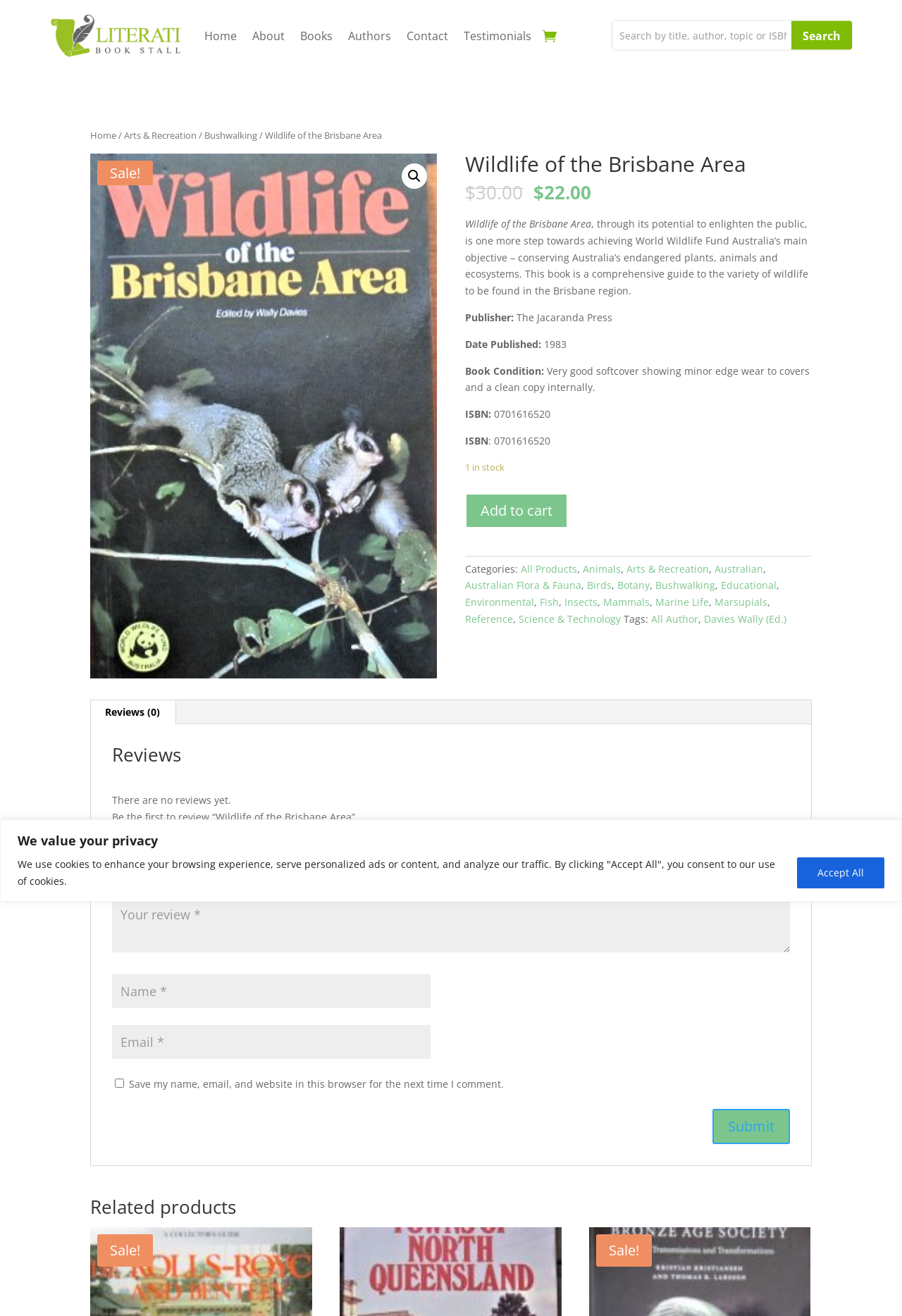Determine the main headline from the webpage and extract its text.

Wildlife of the Brisbane Area